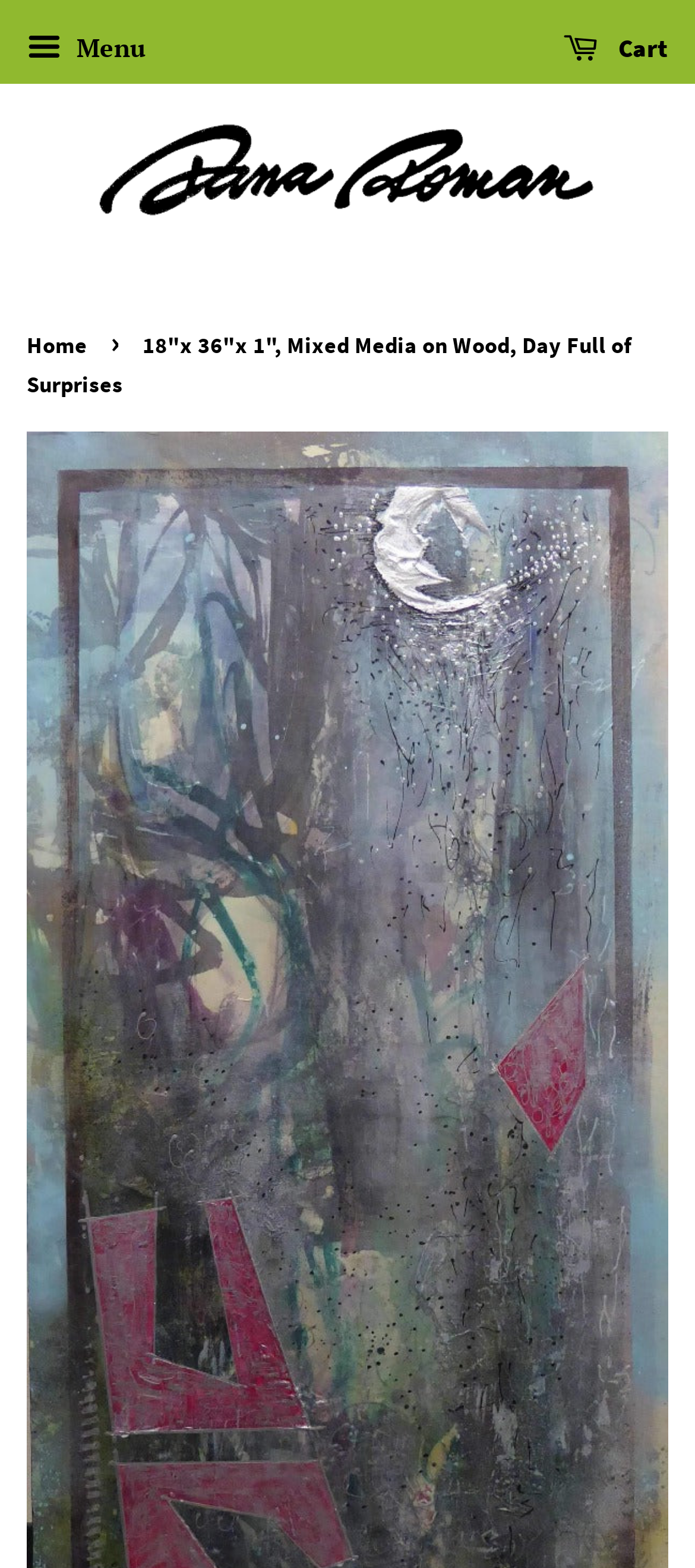What is the artist's name?
From the image, respond with a single word or phrase.

Dana Roman